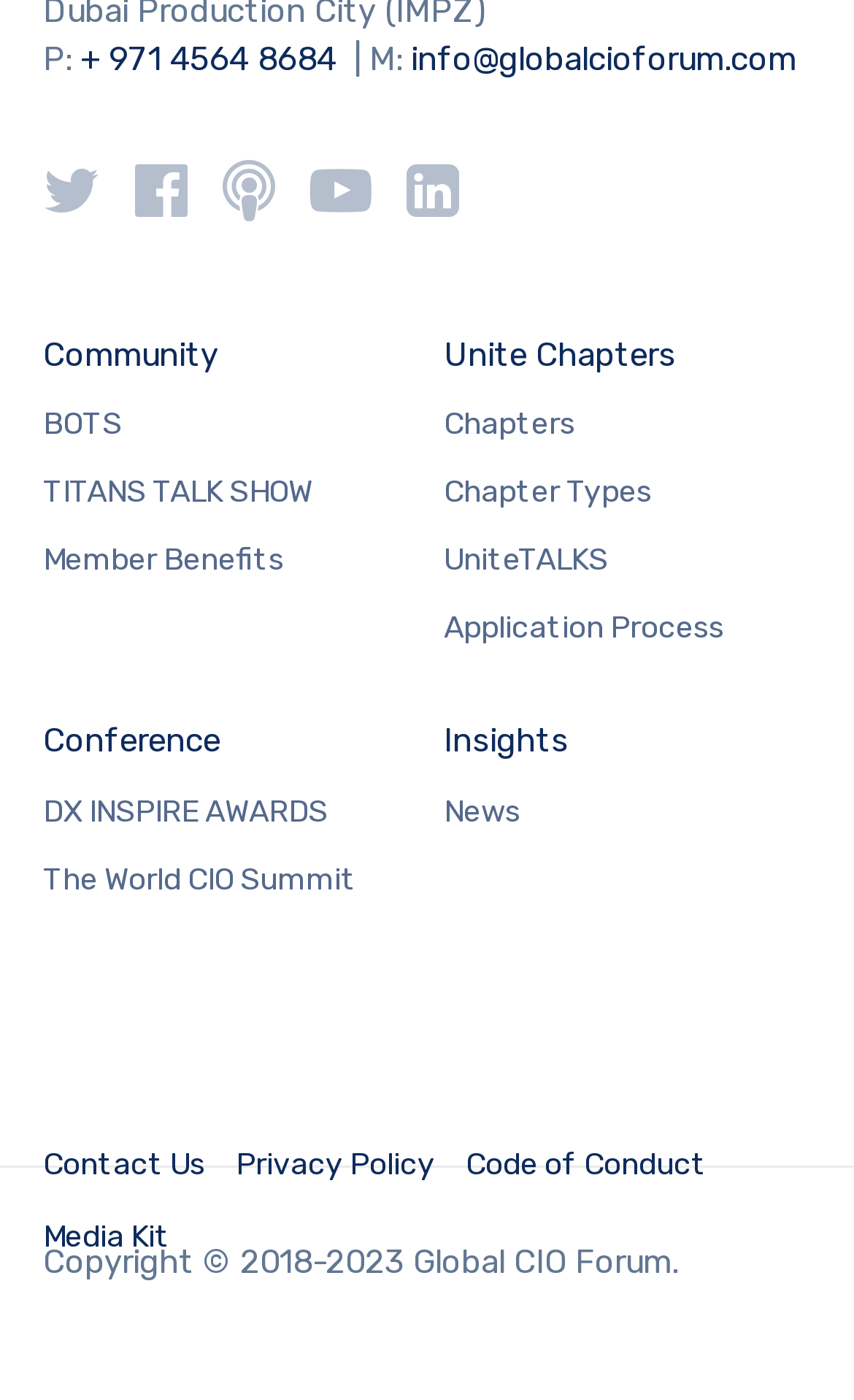Extract the bounding box coordinates for the HTML element that matches this description: "Application Process". The coordinates should be four float numbers between 0 and 1, i.e., [left, top, right, bottom].

[0.519, 0.432, 0.847, 0.465]